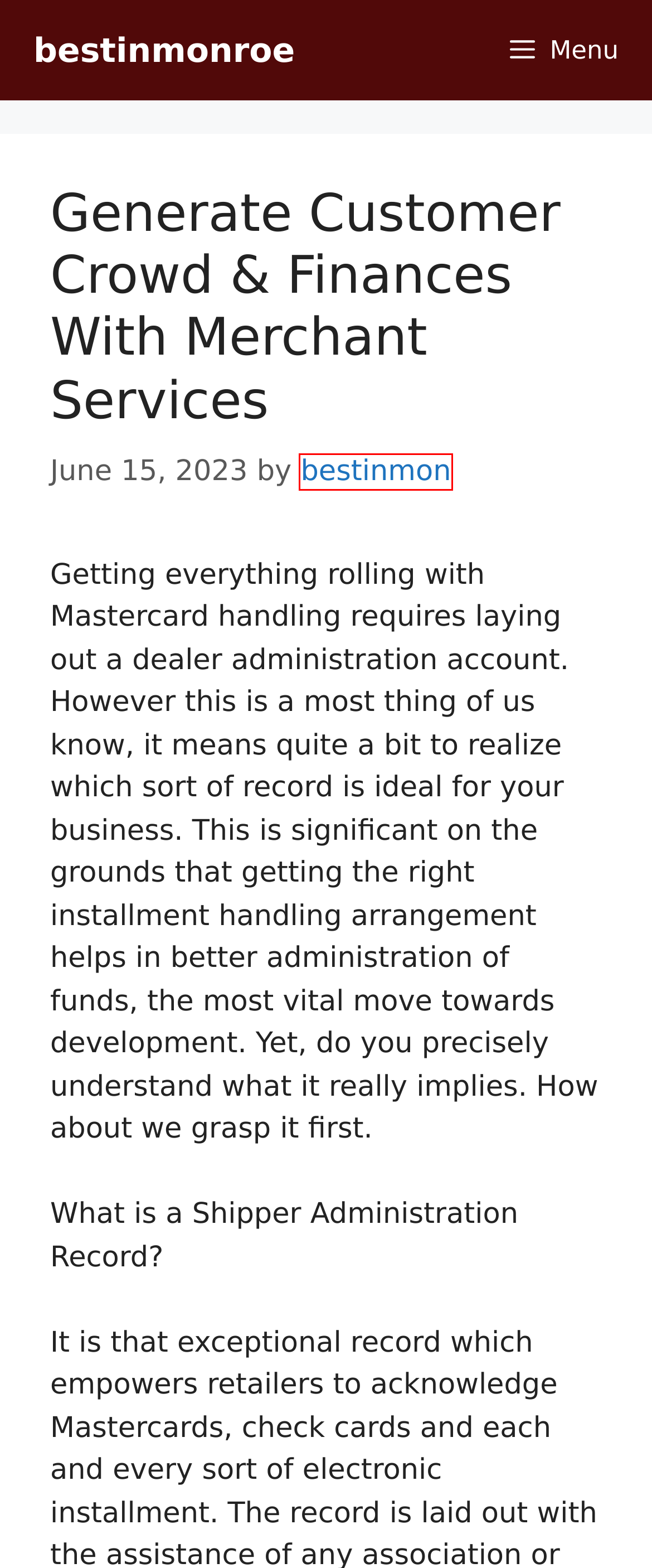You are presented with a screenshot of a webpage that includes a red bounding box around an element. Determine which webpage description best matches the page that results from clicking the element within the red bounding box. Here are the candidates:
A. Essentials in an Outdoor First Aid Kit - bestinmonroe
B. Navigating Life's Challenges with Personal Growth Coaching Insights - bestinmonroe
C. Uncategorized - bestinmonroe
D. Gas4D Jackpot Explorer: Navigating the Path to Slot Riches - bestinmonroe
E. Best Free Slot Game, Hurry Up - bestinmonroe
F. The Ethics of Using CSGO Cheats: Fairness, Integrity, and Community Impact - bestinmonroe
G. bestinmonroe - My WordPress Blog
H. bestinmon - bestinmonroe

H